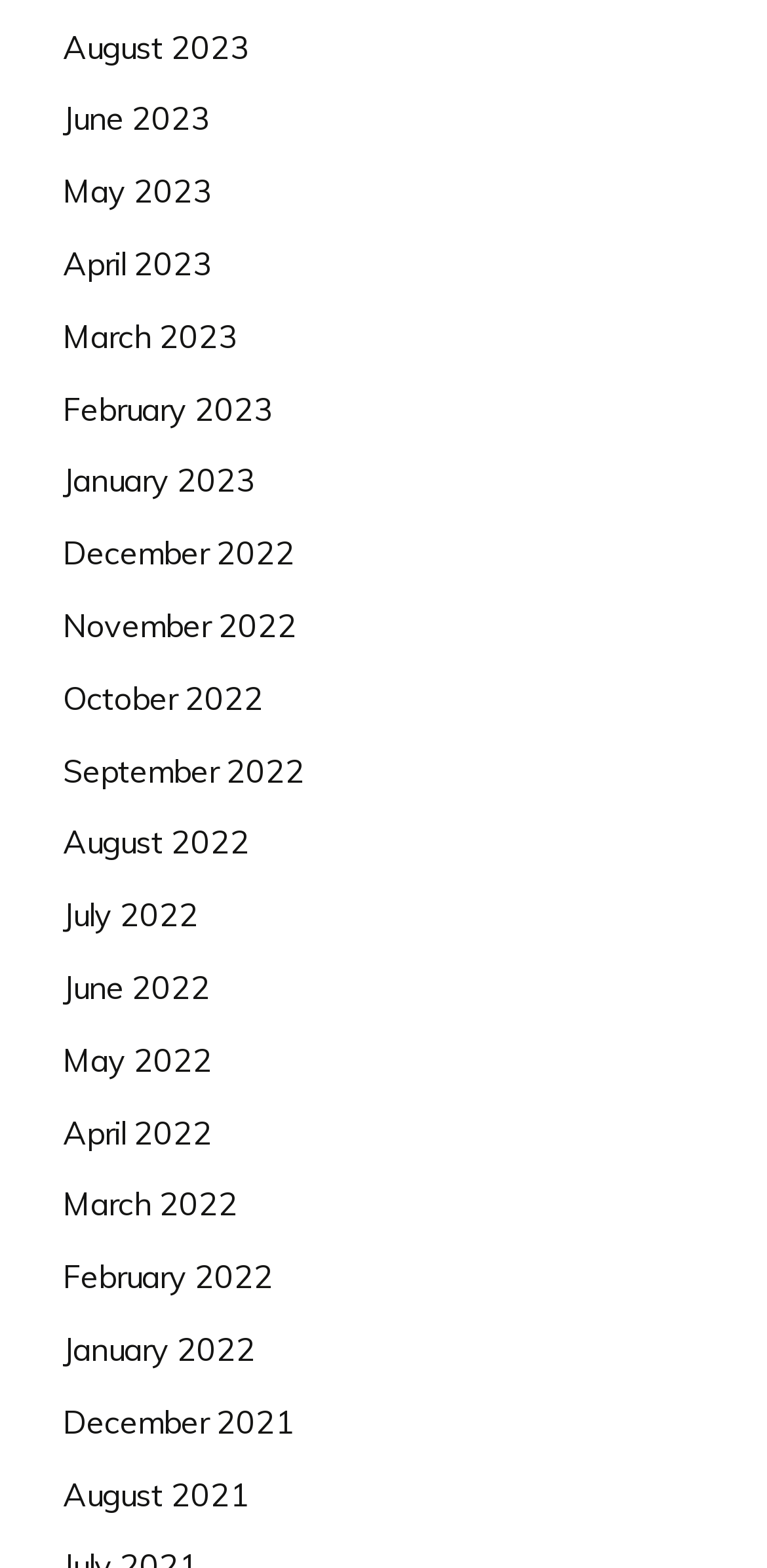Please provide a brief answer to the question using only one word or phrase: 
Are the months listed in chronological order?

Yes